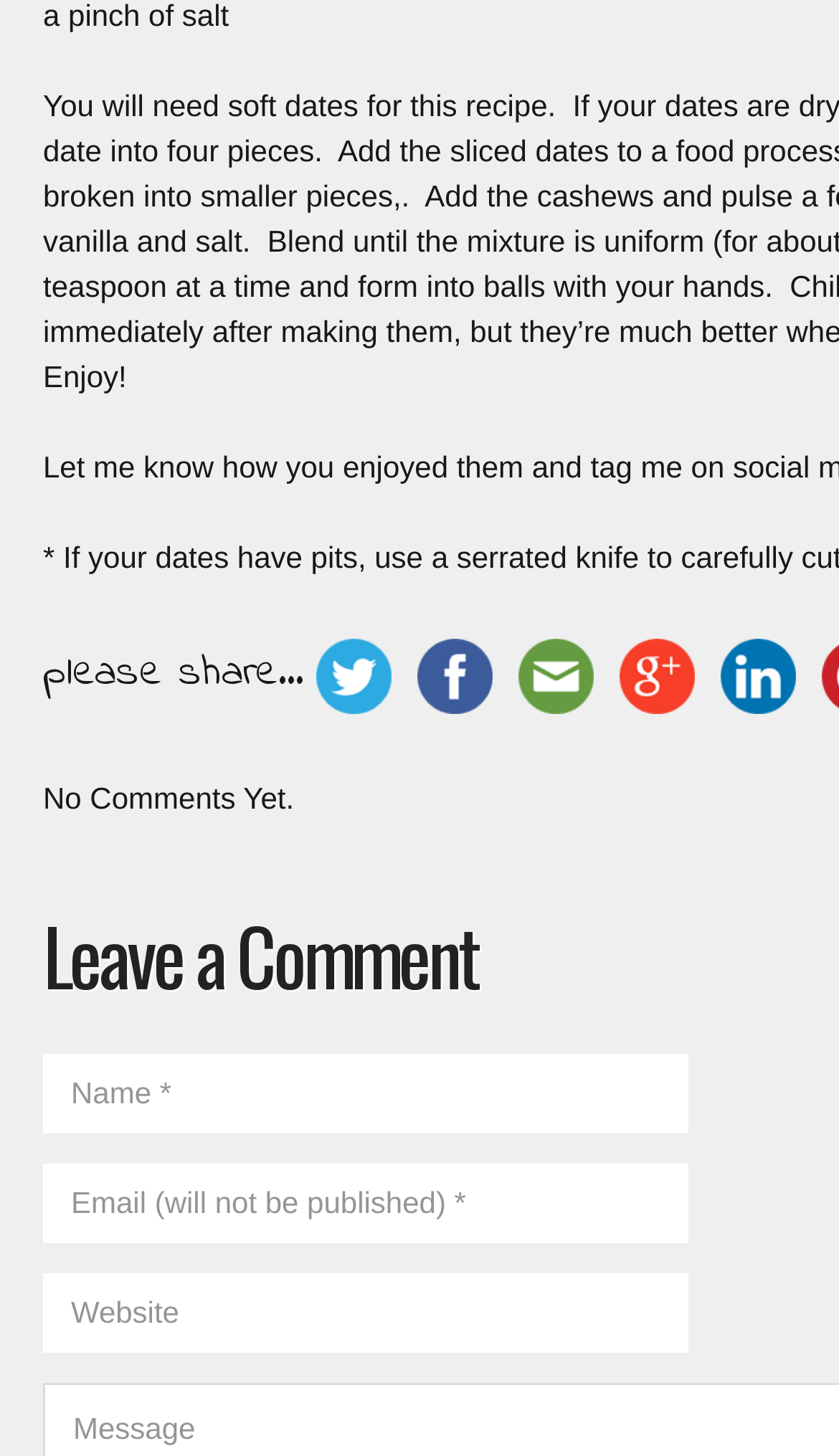Identify the bounding box coordinates of the region I need to click to complete this instruction: "go to the Australia page".

None